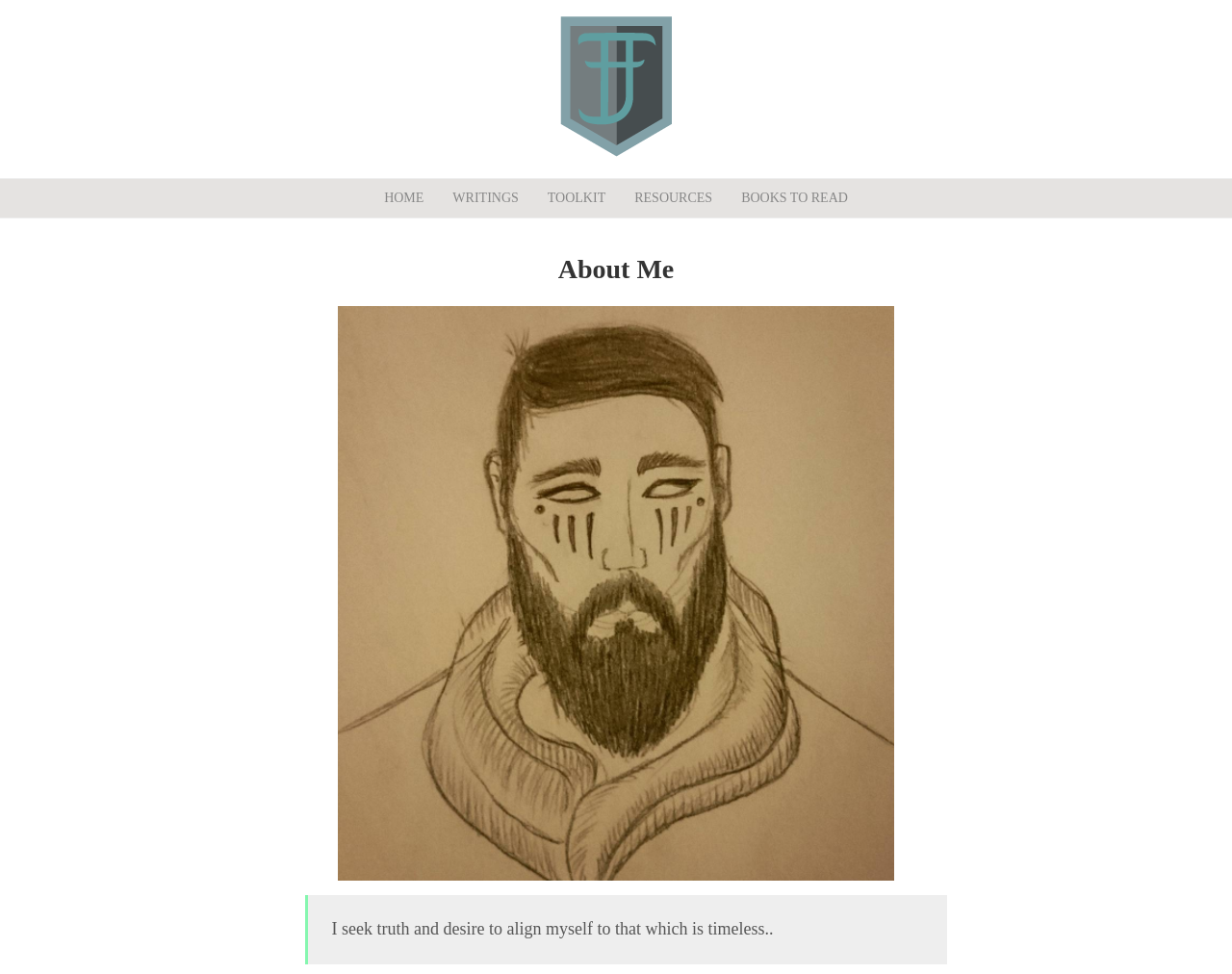Look at the image and give a detailed response to the following question: What is the title of the section below the navigation bar?

The section below the navigation bar has a heading element with the text 'About Me', which indicates that this is the title of the section.